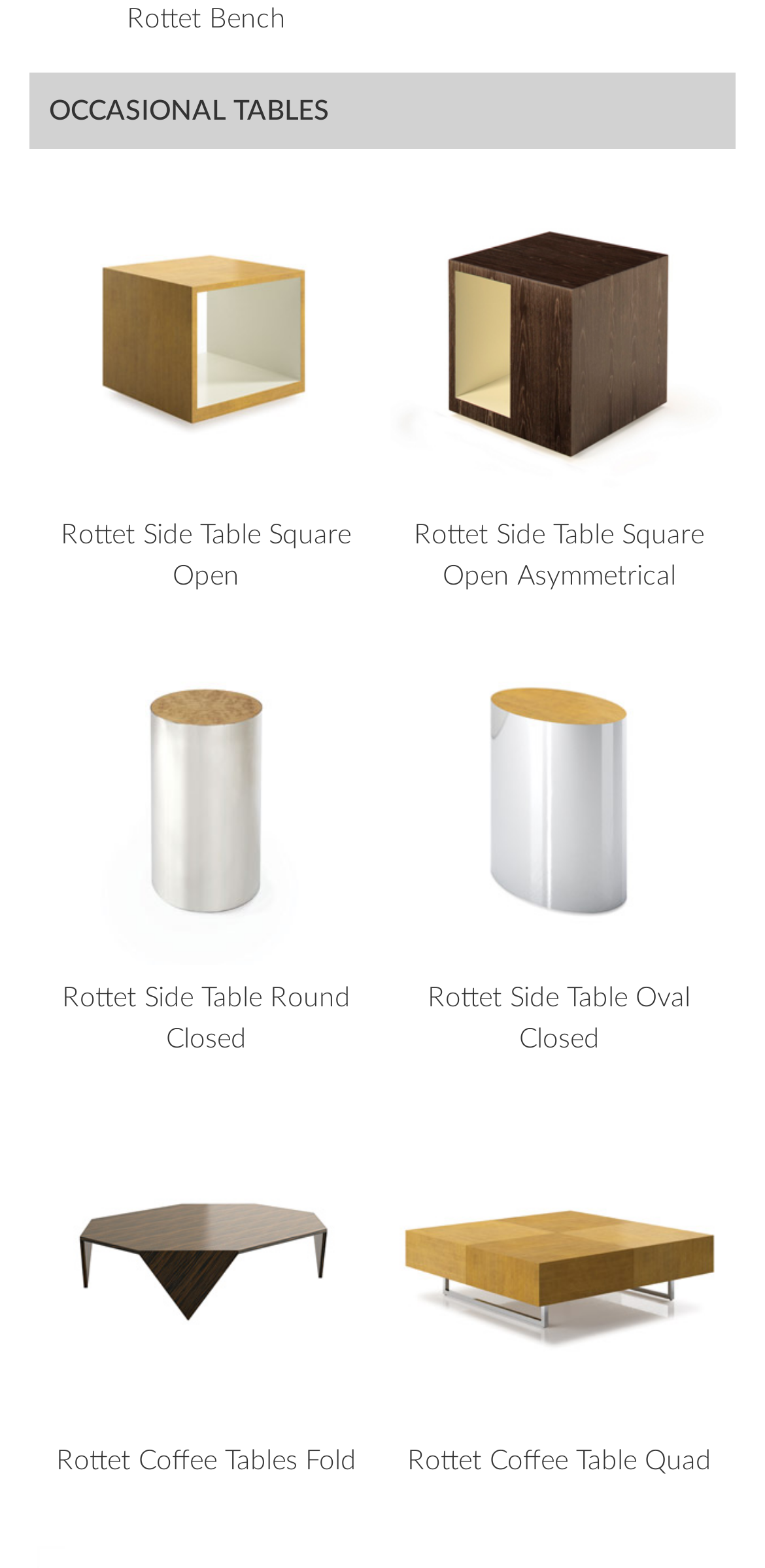How many links are there on the webpage?
Please answer the question as detailed as possible.

There are five links on the webpage, each corresponding to a different type of table, namely Rottet Side Table Square Open, Rottet Side Table Square Open Asymmetrical, Rottet Side Table Round Closed, Rottet Side Table Oval Closed, and two Rottet Coffee Tables.